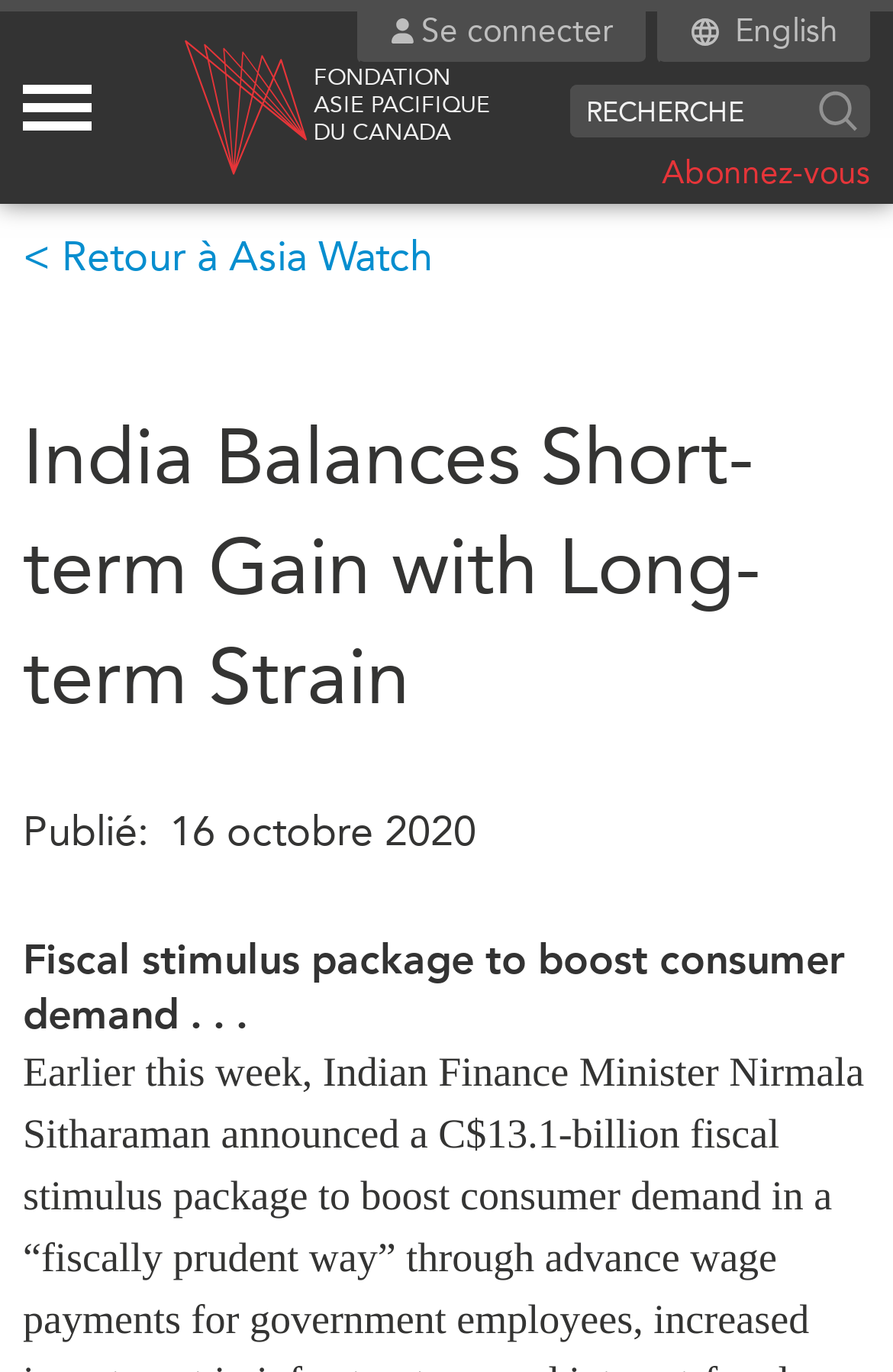Please specify the bounding box coordinates of the clickable region necessary for completing the following instruction: "Read about India balancing short-term gain with long-term strain". The coordinates must consist of four float numbers between 0 and 1, i.e., [left, top, right, bottom].

[0.026, 0.295, 0.974, 0.535]